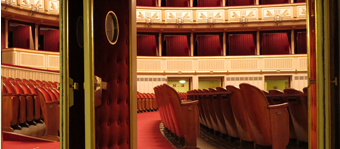What type of events is this venue suitable for?
Look at the image and respond with a one-word or short-phrase answer.

Classical music events